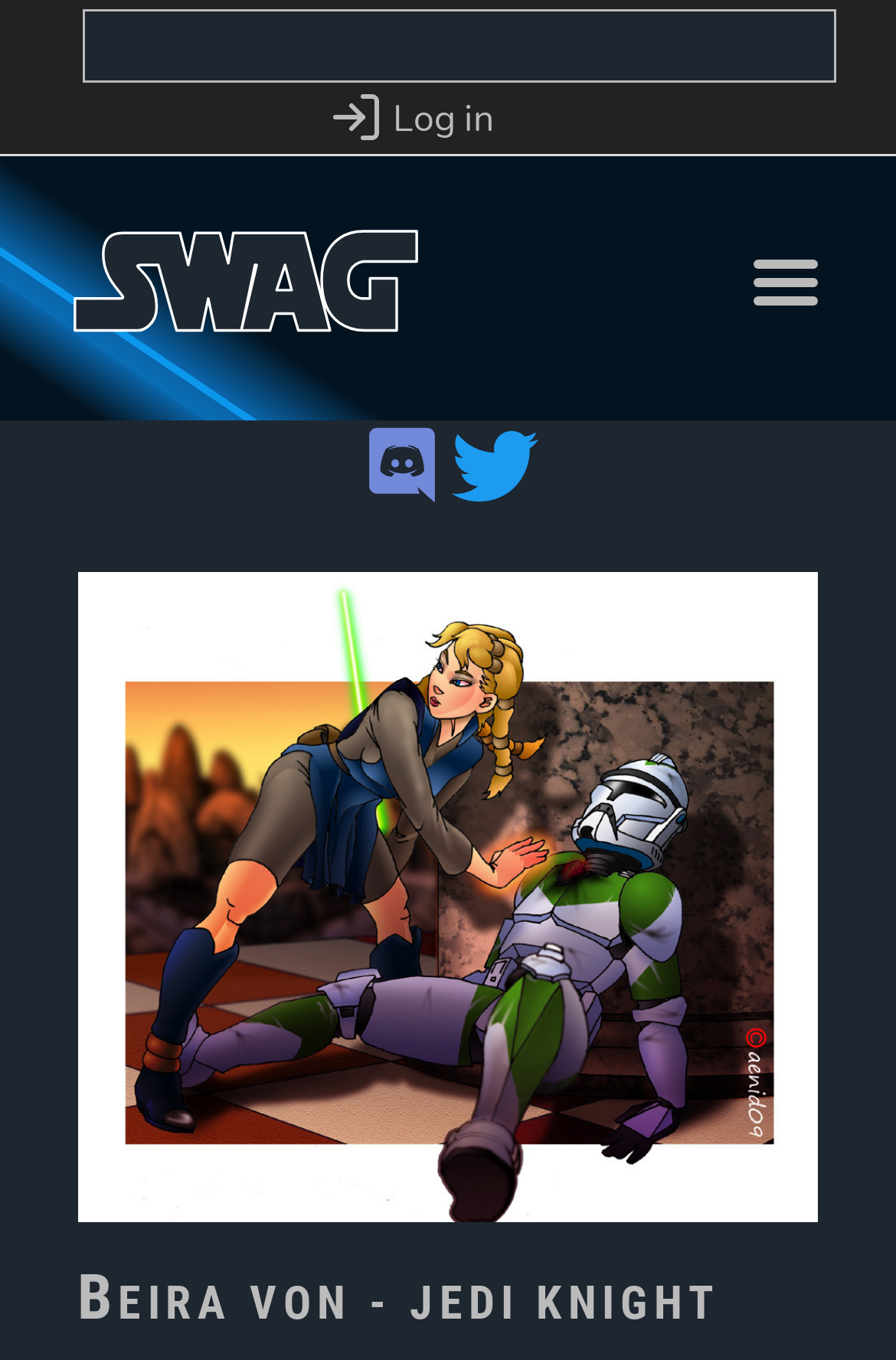Give a succinct answer to this question in a single word or phrase: 
What is the theme of the website?

Star Wars